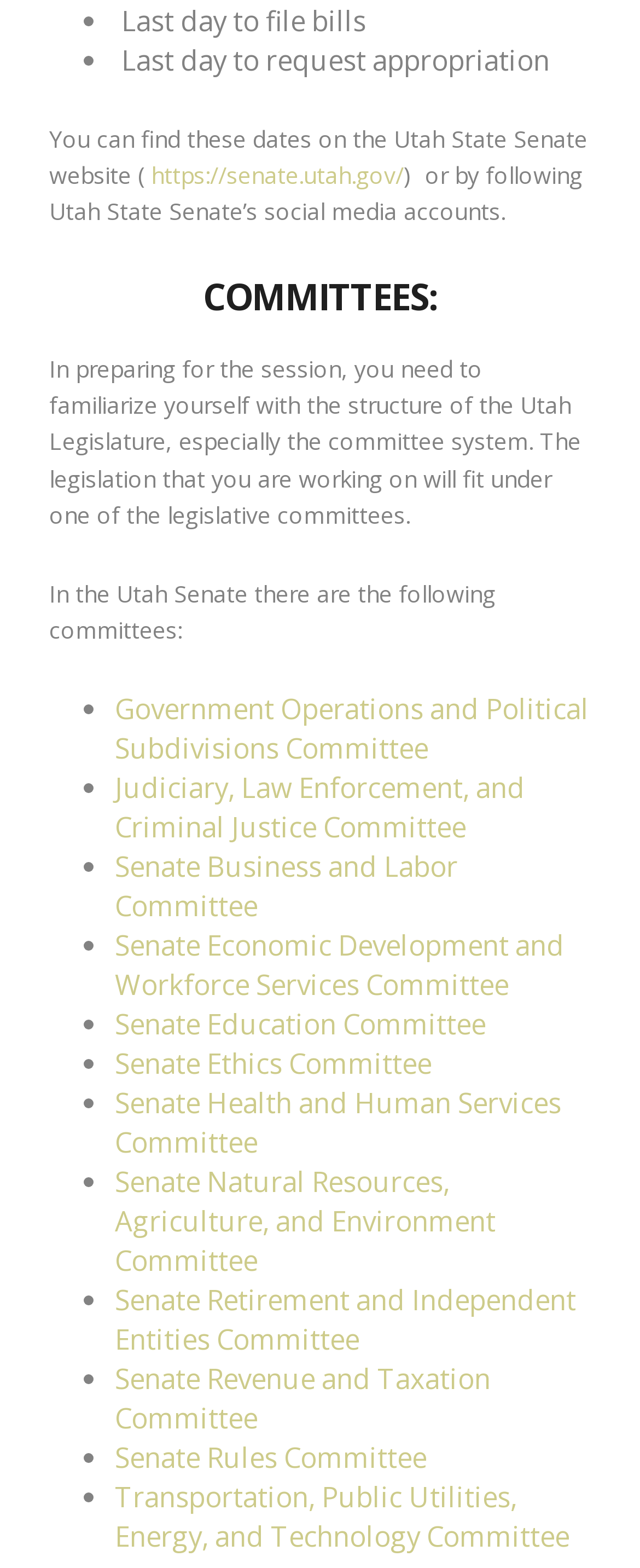What is the last day to file bills?
Can you offer a detailed and complete answer to this question?

The answer can be found in the first bullet point on the webpage, which states 'Last day to file bills'. This information is provided to inform users about important deadlines.